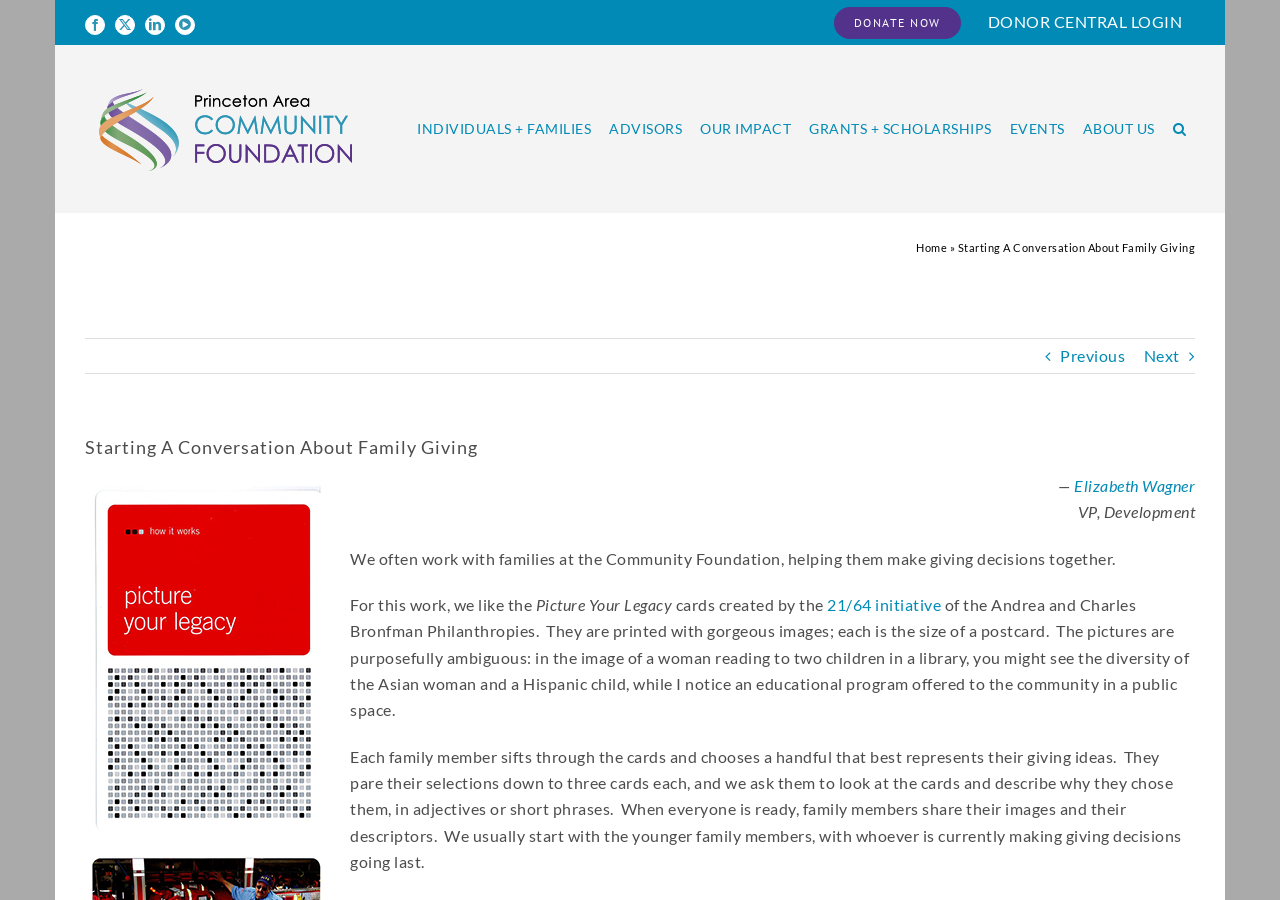Bounding box coordinates are specified in the format (top-left x, top-left y, bottom-right x, bottom-right y). All values are floating point numbers bounded between 0 and 1. Please provide the bounding box coordinate of the region this sentence describes: alt="Princeton Area Community Foundation Logo"

[0.066, 0.086, 0.288, 0.201]